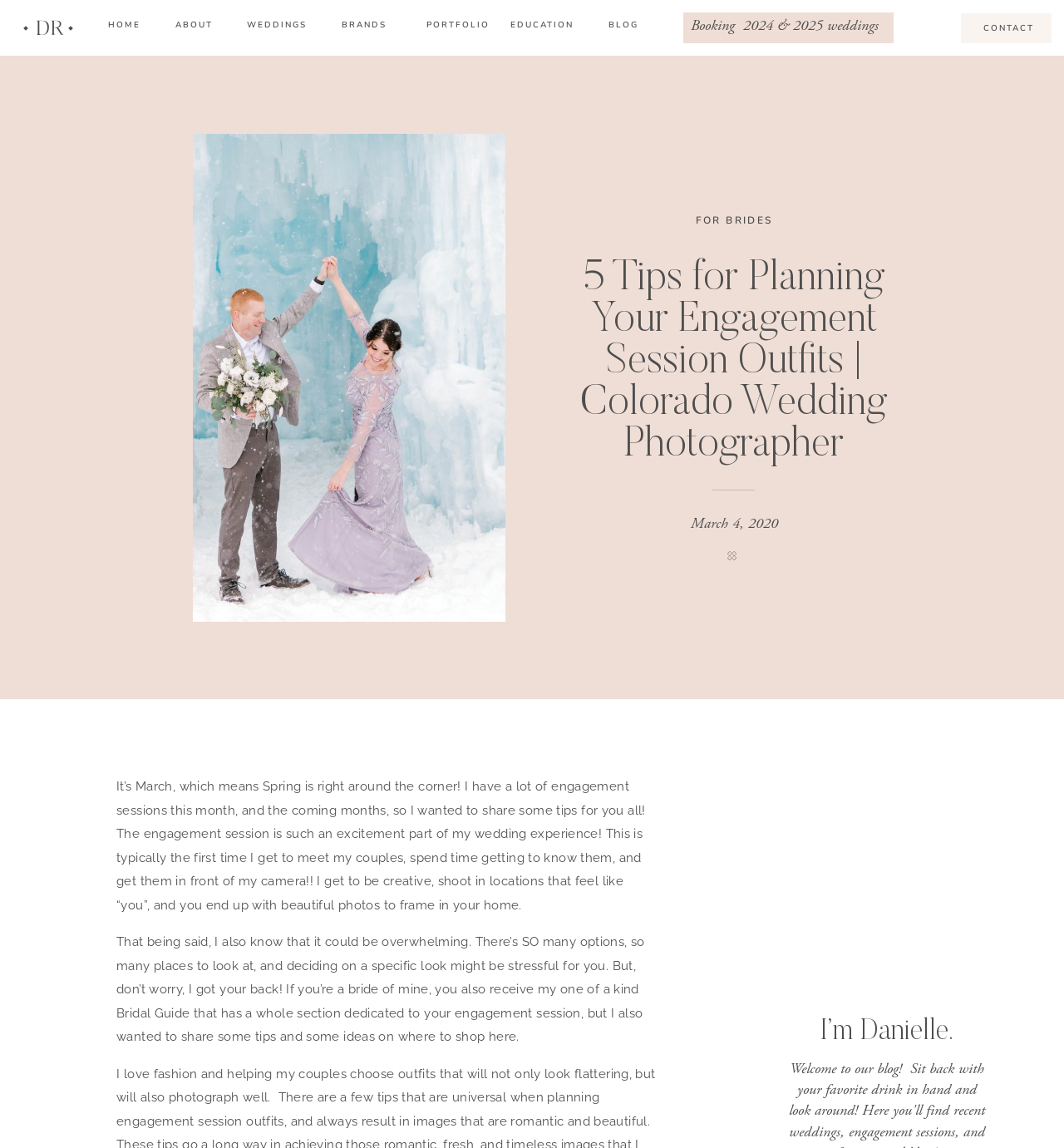Identify the bounding box coordinates of the area you need to click to perform the following instruction: "Read the blog post".

[0.571, 0.017, 0.6, 0.027]